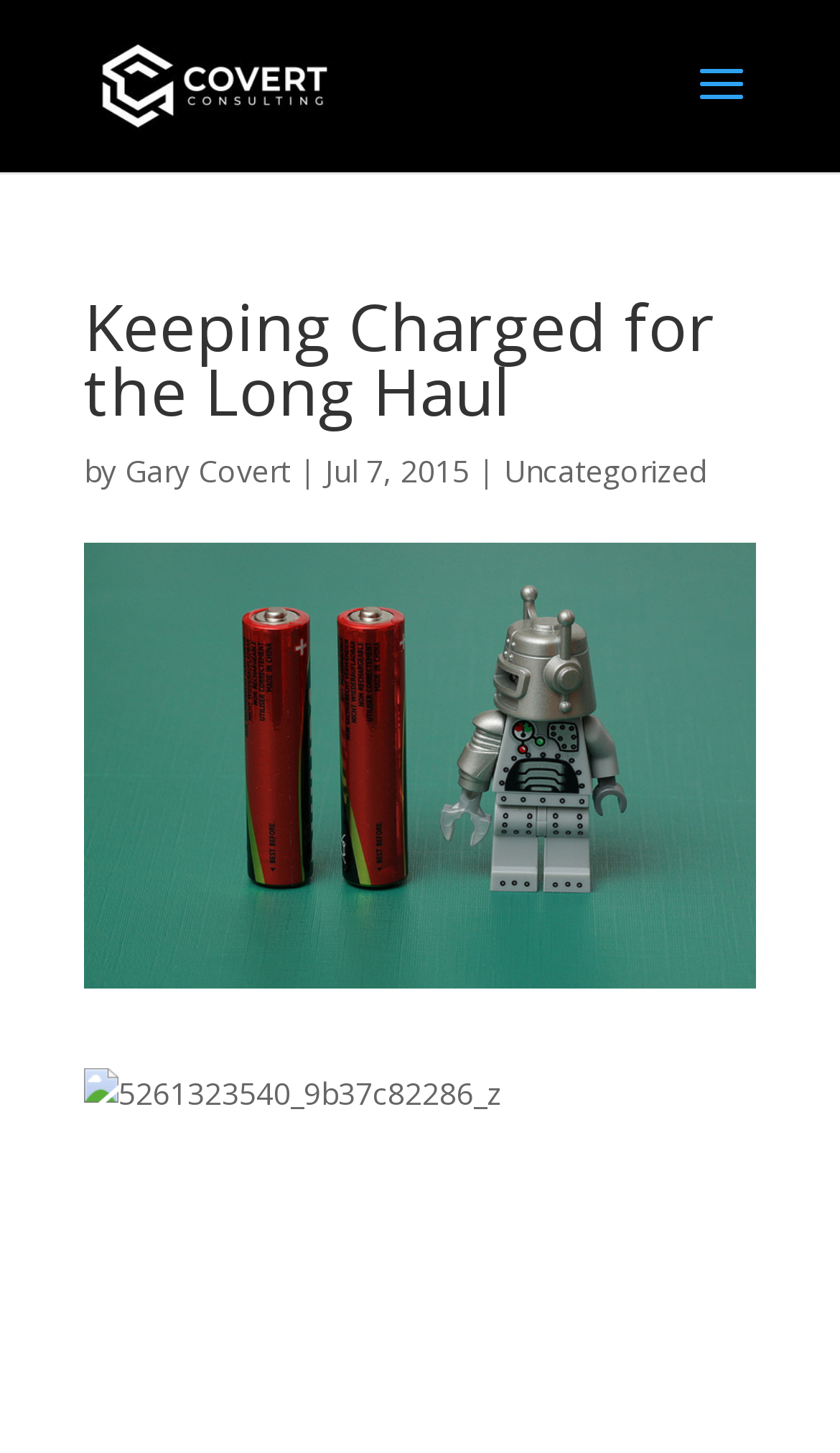From the details in the image, provide a thorough response to the question: What is the name of the consulting firm?

The name of the consulting firm can be found in the top-left corner of the webpage, where it is written as 'Gary Covert Consulting' in a link format, and also as an image with the same text.